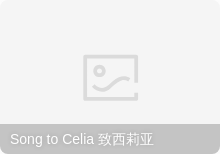What type of literary works are featured in the collection?
Using the picture, provide a one-word or short phrase answer.

Poems